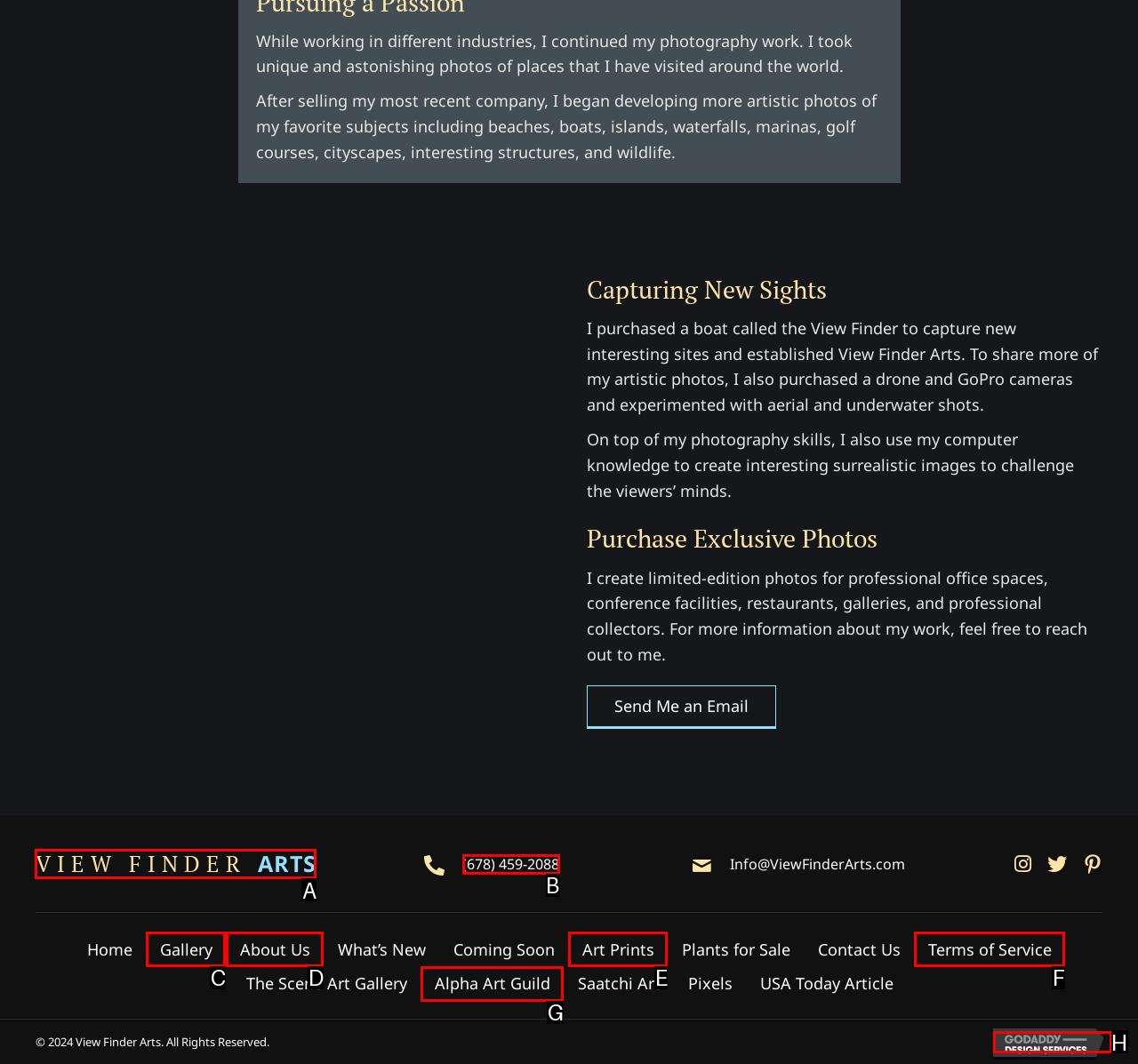Pick the HTML element that should be clicked to execute the task: Sign up for the Experience Chester newsletter
Respond with the letter corresponding to the correct choice.

None